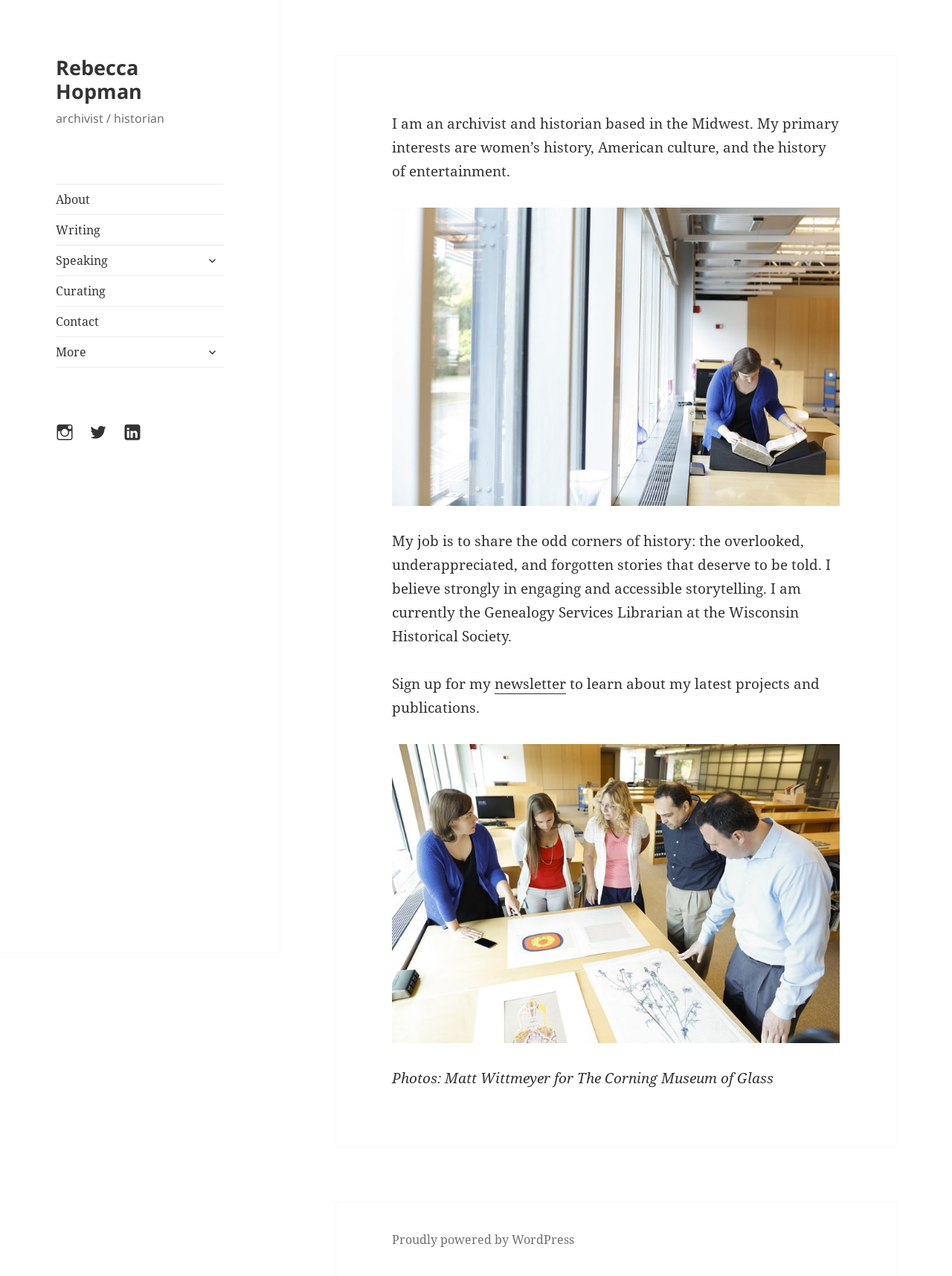What is the current job of the archivist and historian?
Using the image provided, answer with just one word or phrase.

Genealogy Services Librarian